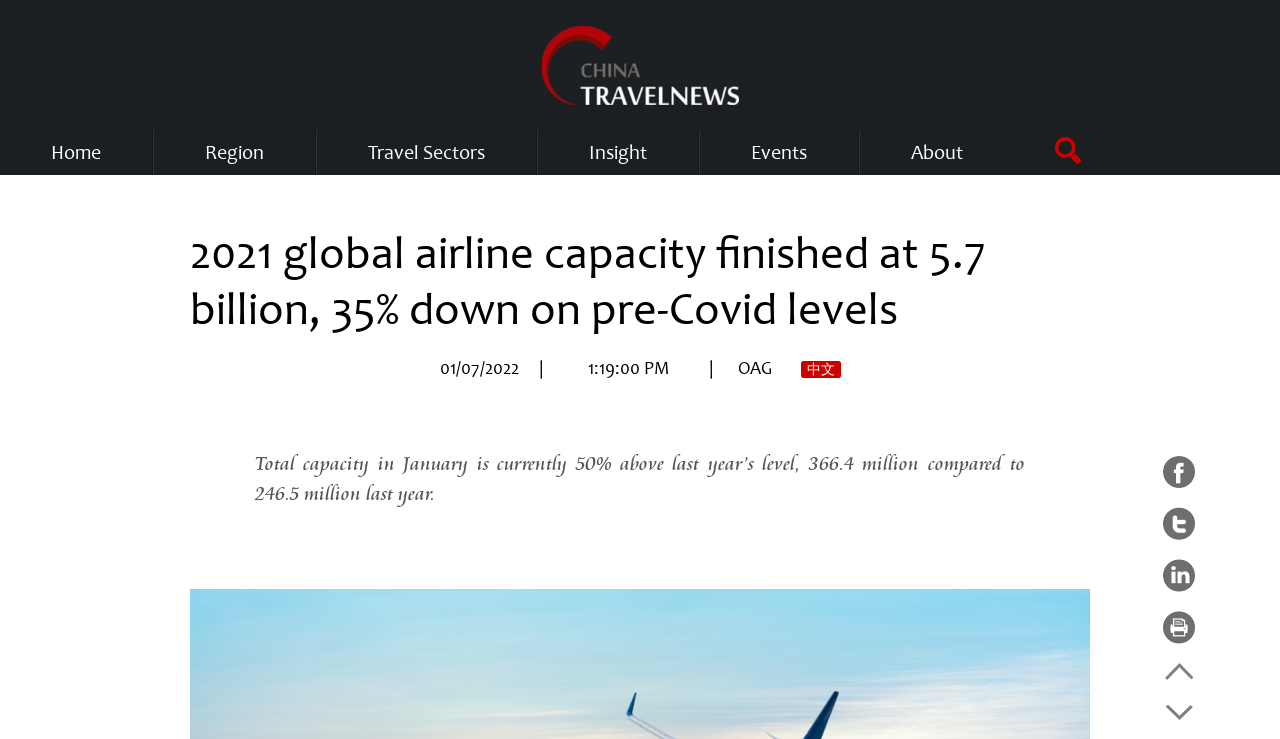Can you give a detailed response to the following question using the information from the image? What is the percentage increase in total capacity in January?

The answer can be found in the static text element that says 'Total capacity in January is currently 50% above last year’s level, 366.4 million compared to 246.5 million last year.'